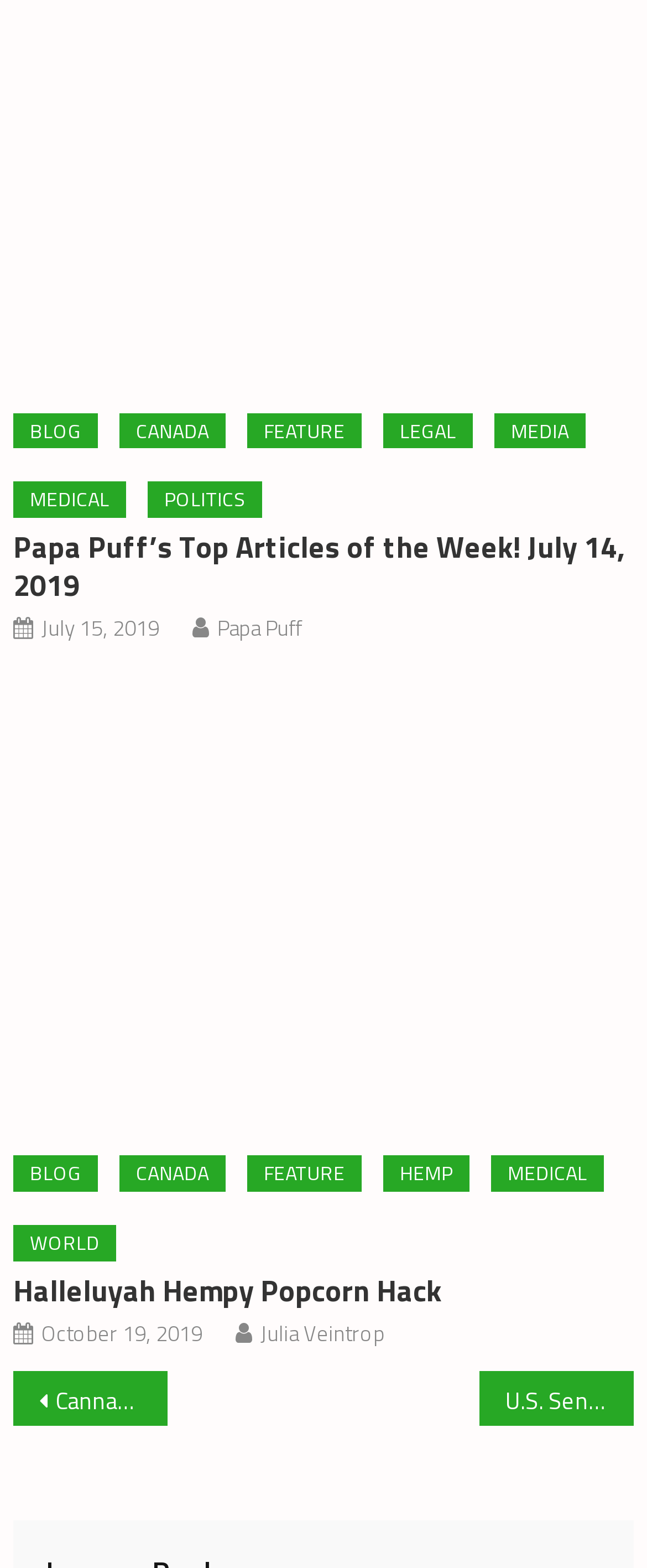Can you find the bounding box coordinates for the element to click on to achieve the instruction: "Click on the 'BLOG' link"?

[0.02, 0.263, 0.151, 0.286]